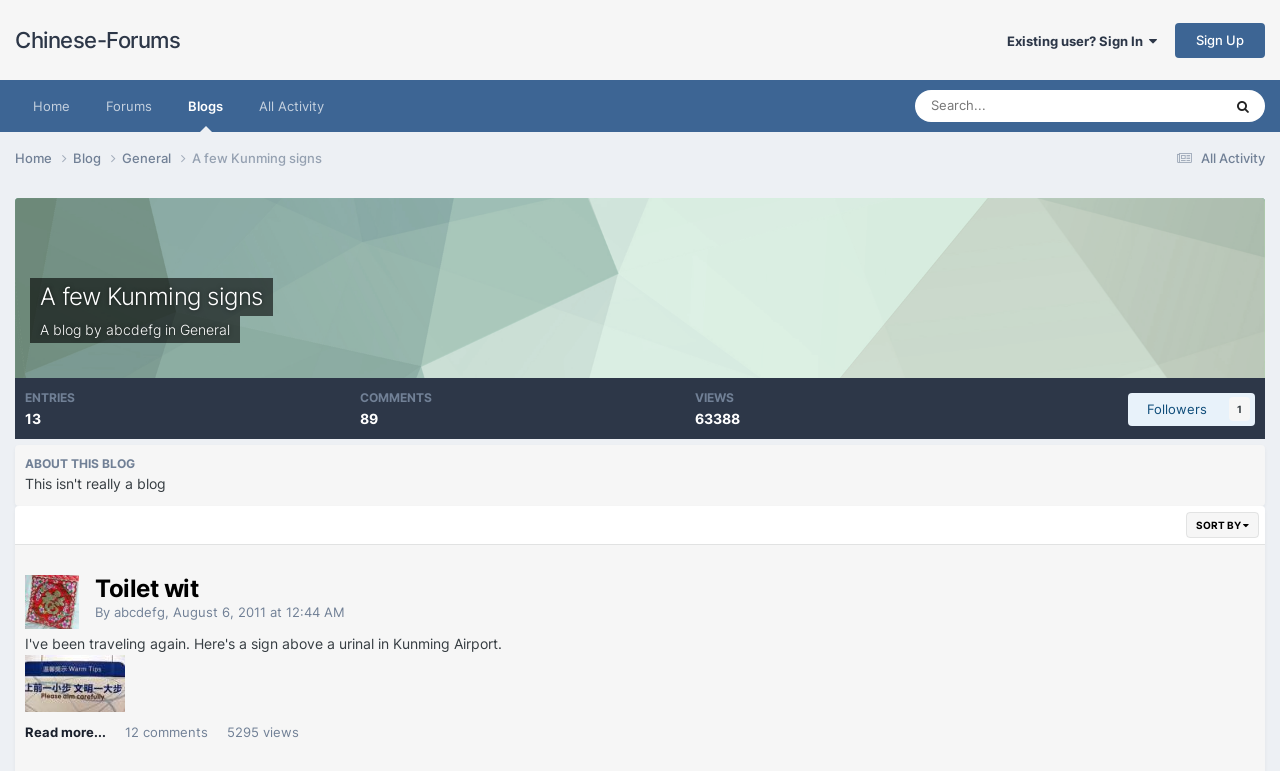What is the name of the blog?
Carefully examine the image and provide a detailed answer to the question.

I inferred this answer by looking at the heading element with the text 'A few Kunming signs' which is likely to be the title of the blog.